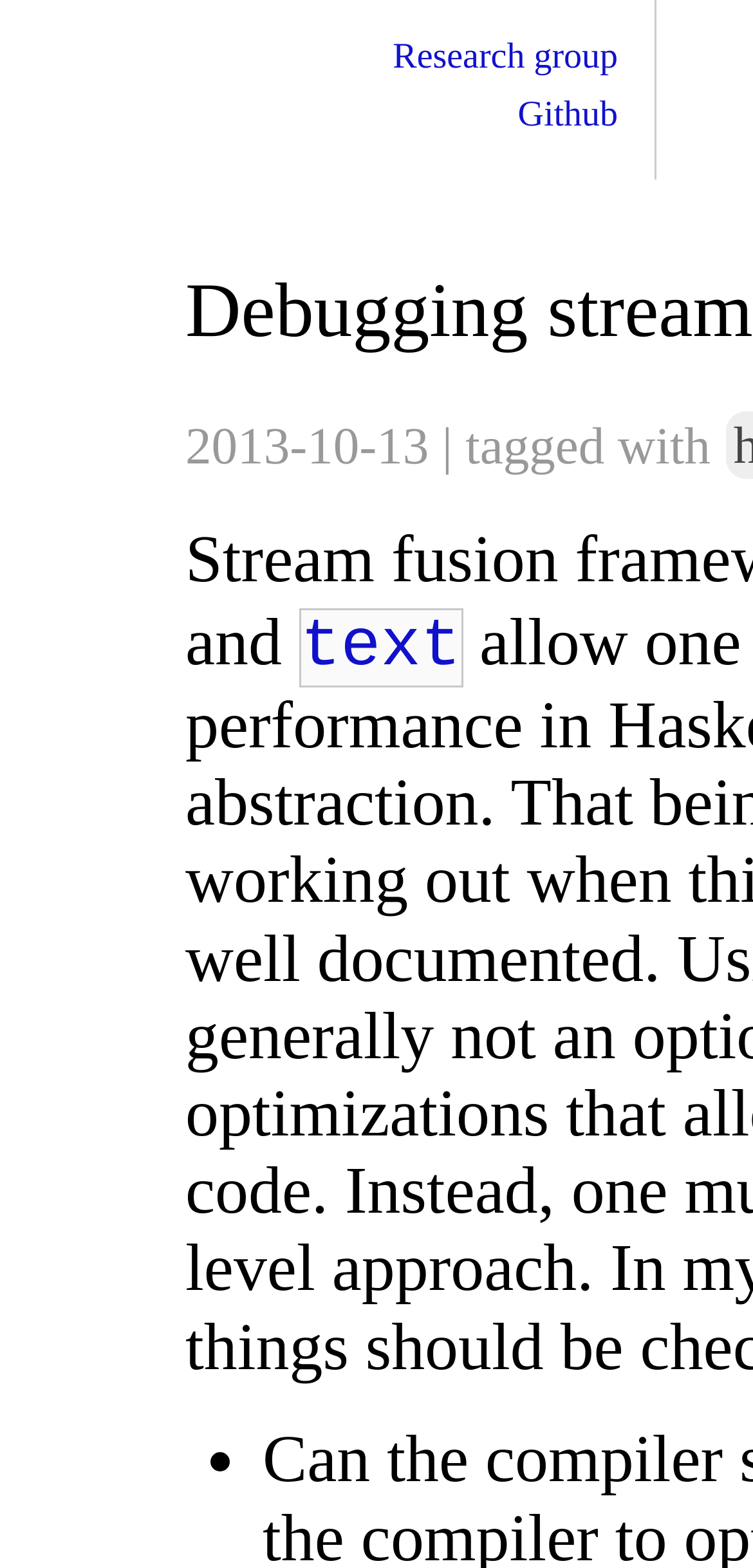Bounding box coordinates are to be given in the format (top-left x, top-left y, bottom-right x, bottom-right y). All values must be floating point numbers between 0 and 1. Provide the bounding box coordinate for the UI element described as: Research group

[0.522, 0.023, 0.821, 0.049]